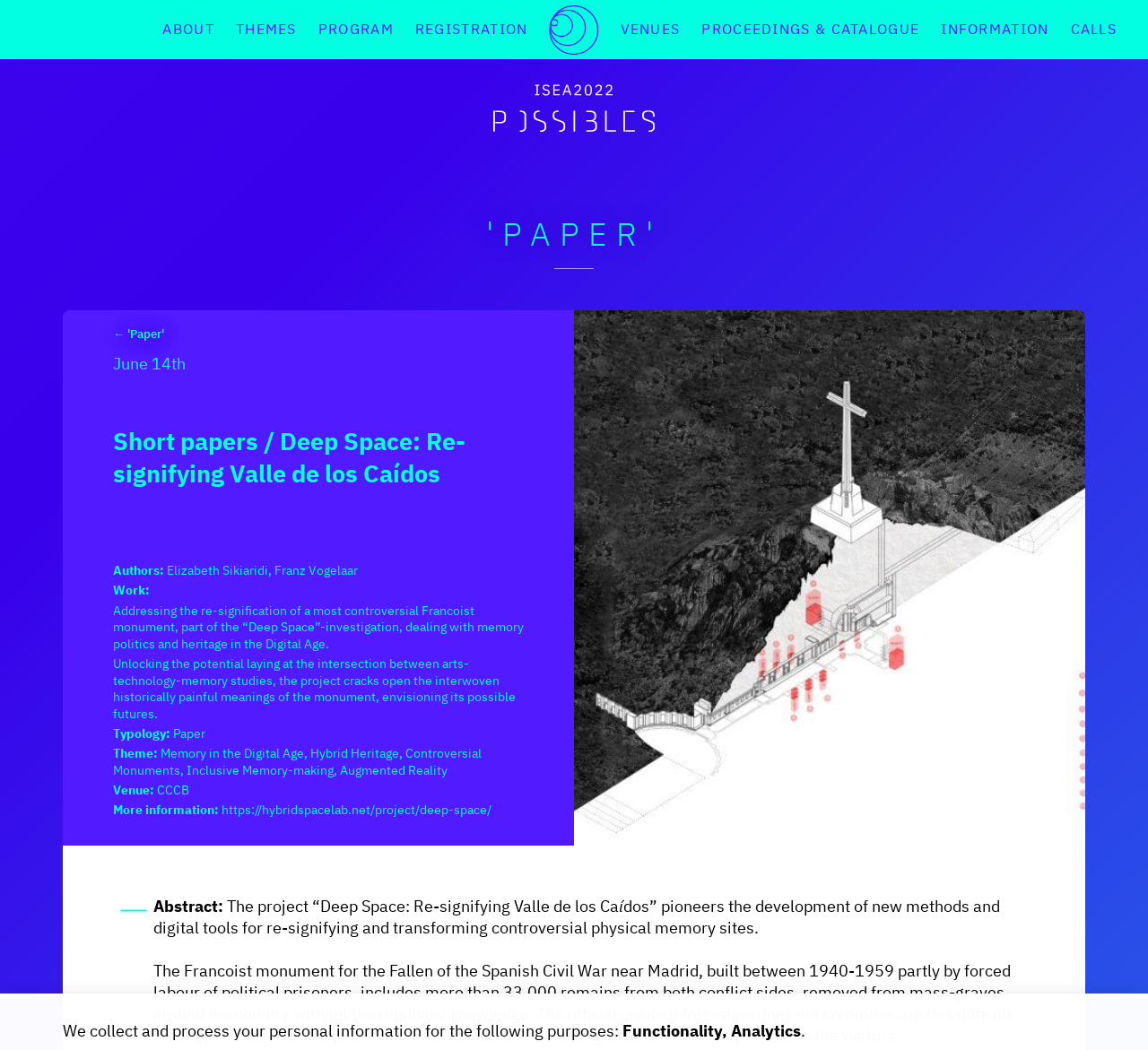Please locate the bounding box coordinates for the element that should be clicked to achieve the following instruction: "Go to VENUES". Ensure the coordinates are given as four float numbers between 0 and 1, i.e., [left, top, right, bottom].

[0.531, 0.0, 0.602, 0.056]